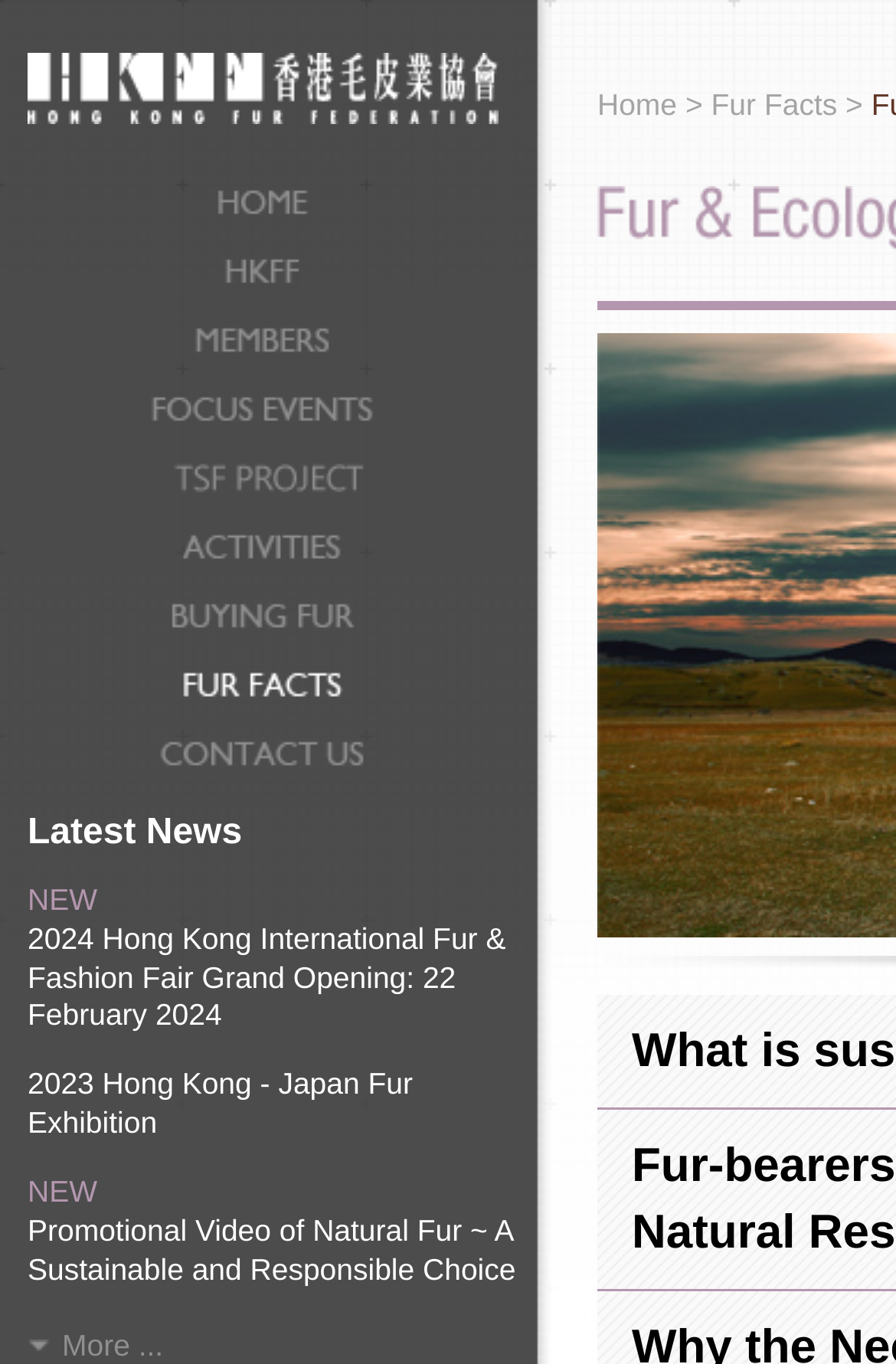Answer the question using only a single word or phrase: 
Is there a way to contact the organization on this website?

Yes